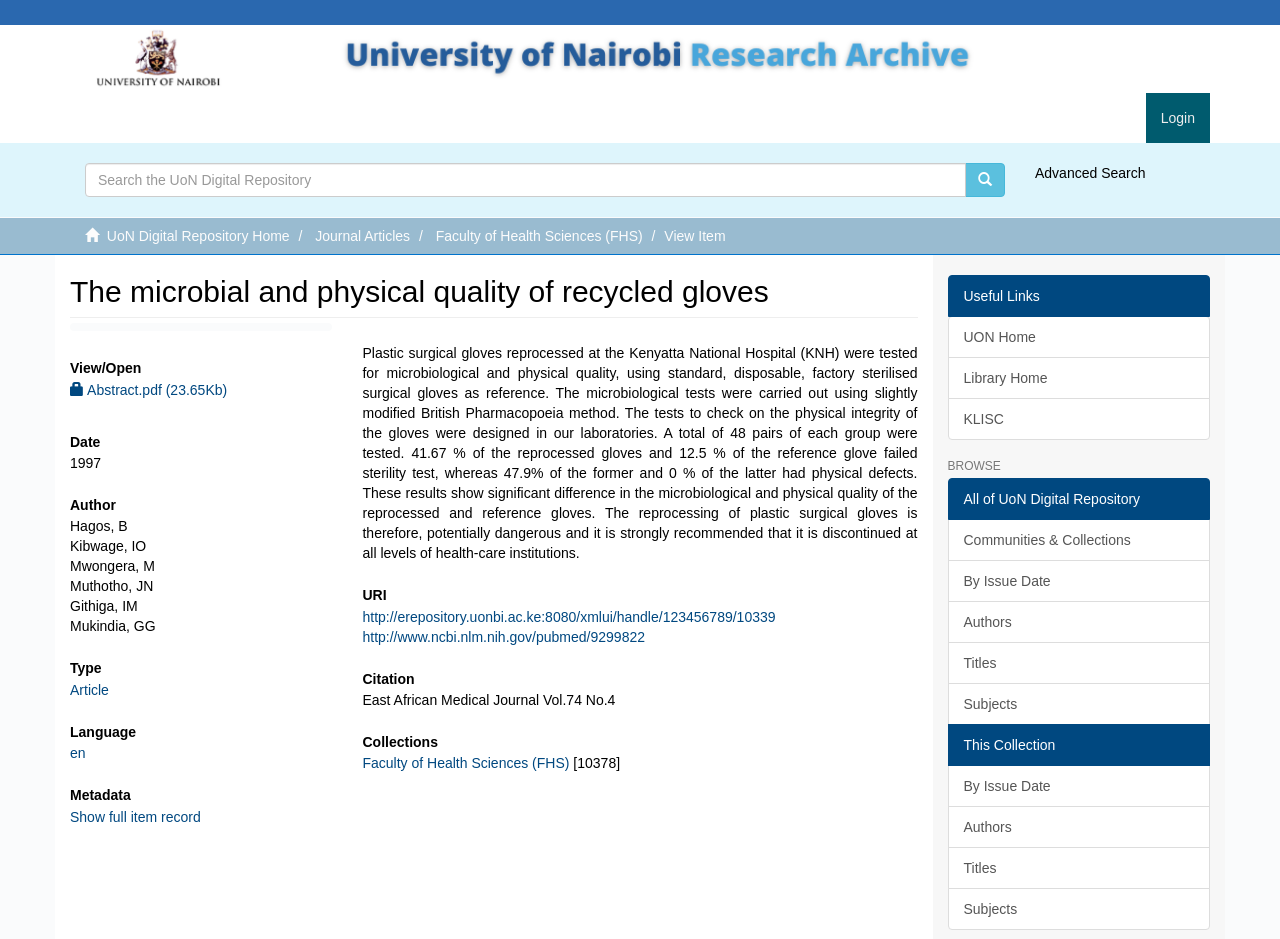Please determine the bounding box coordinates for the UI element described here. Use the format (top-left x, top-left y, bottom-right x, bottom-right y) with values bounded between 0 and 1: By Issue Date

[0.74, 0.815, 0.945, 0.86]